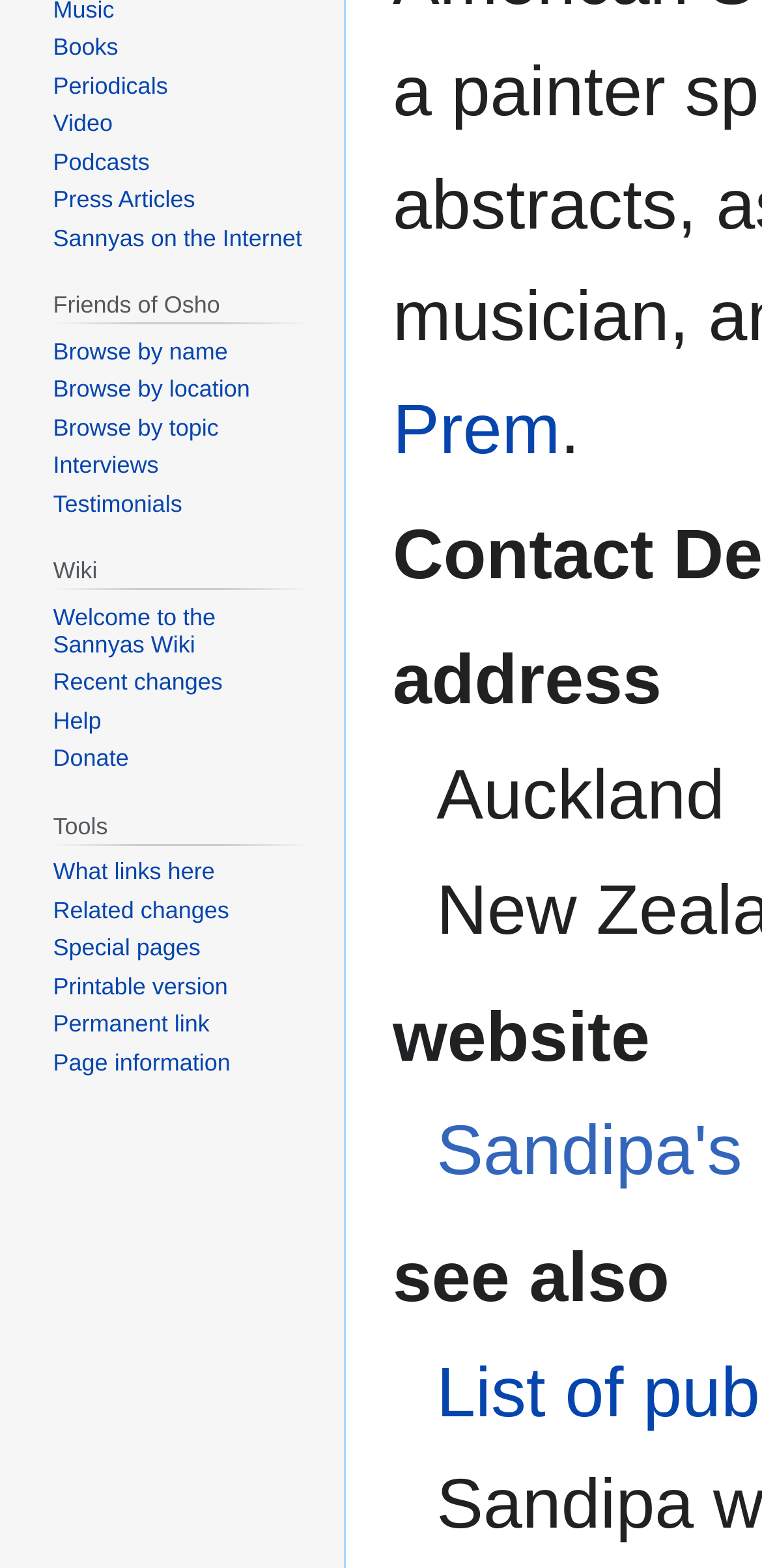Provide the bounding box coordinates of the HTML element described by the text: "Video". The coordinates should be in the format [left, top, right, bottom] with values between 0 and 1.

[0.07, 0.07, 0.148, 0.087]